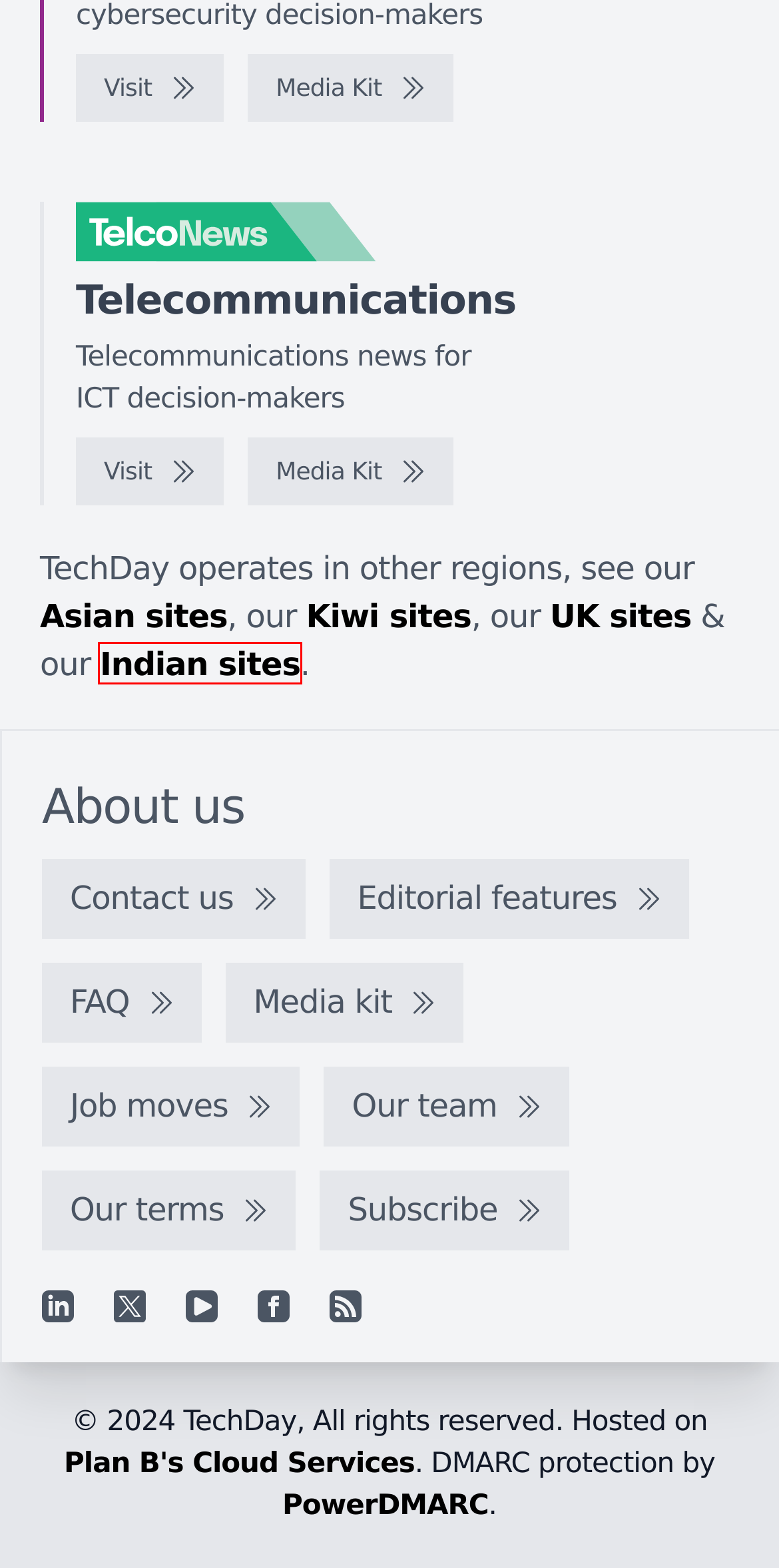A screenshot of a webpage is given, featuring a red bounding box around a UI element. Please choose the webpage description that best aligns with the new webpage after clicking the element in the bounding box. These are the descriptions:
A. Join our mailing list
B. Hosted Data Centre, Server and Storage Solutions | Plan B
C. TechDay India - India's technology news network
D. TechDay Asia - Asia's technology news network
E. TelcoNews Australia - Media kit
F. TelcoNews Australia - Telecommunications news for ICT decision-makers
G. SecurityBrief Australia - Media kit
H. SecurityBrief Australia

C